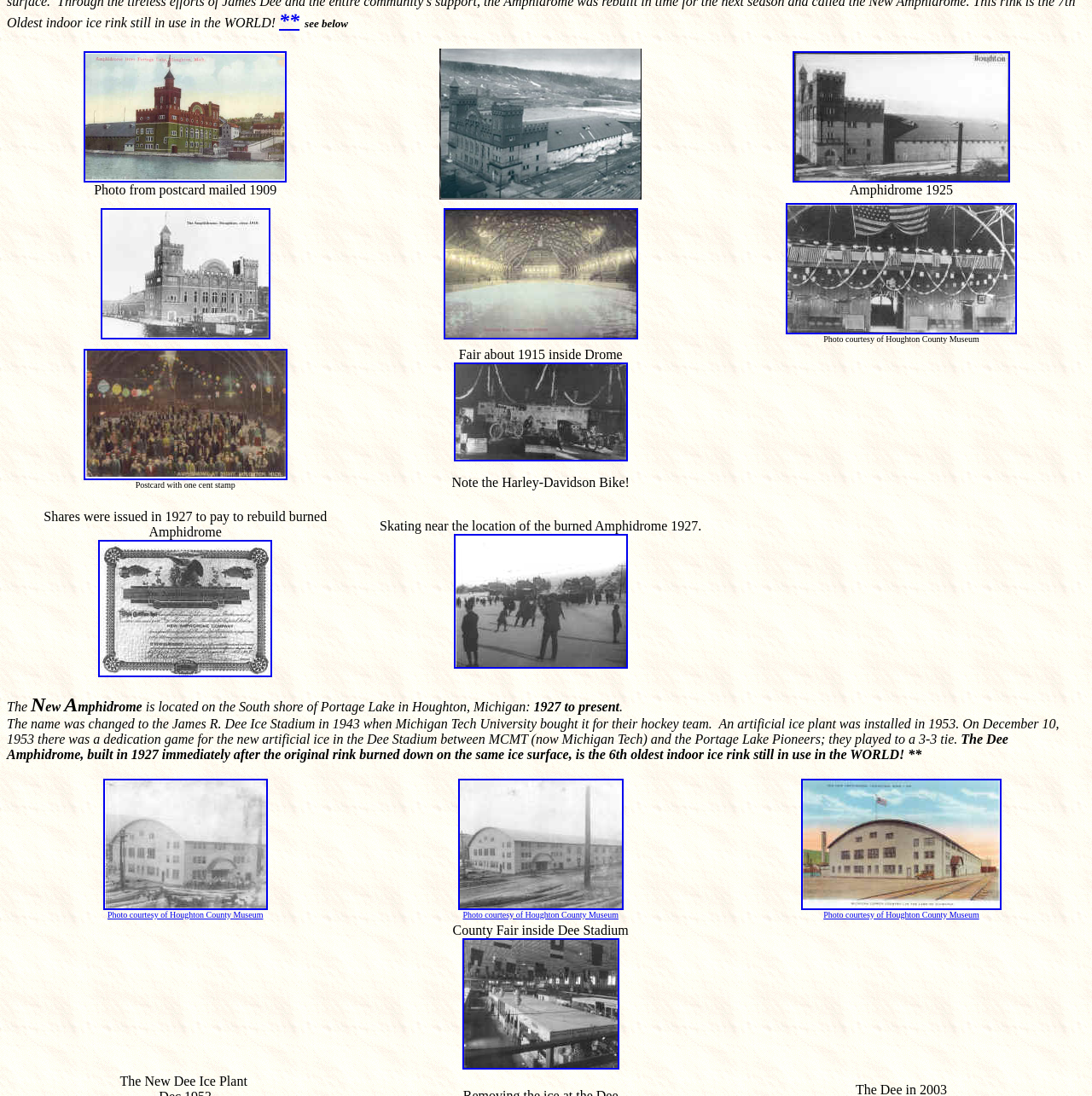Find the bounding box coordinates of the clickable area that will achieve the following instruction: "click the link to view AmphidromeFromPL s.jpg".

[0.077, 0.155, 0.263, 0.168]